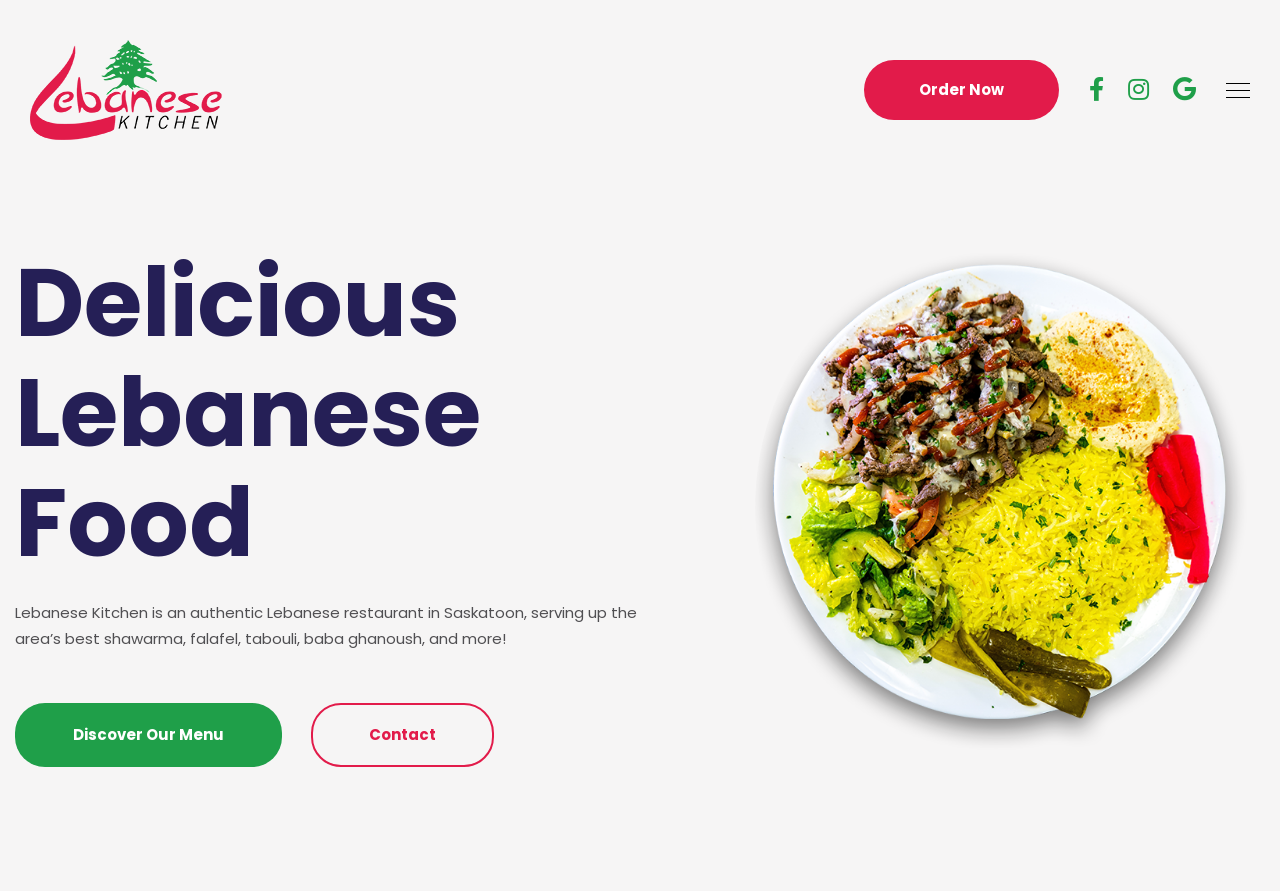Use a single word or phrase to answer the question: 
How many links are there in the top-right corner?

3